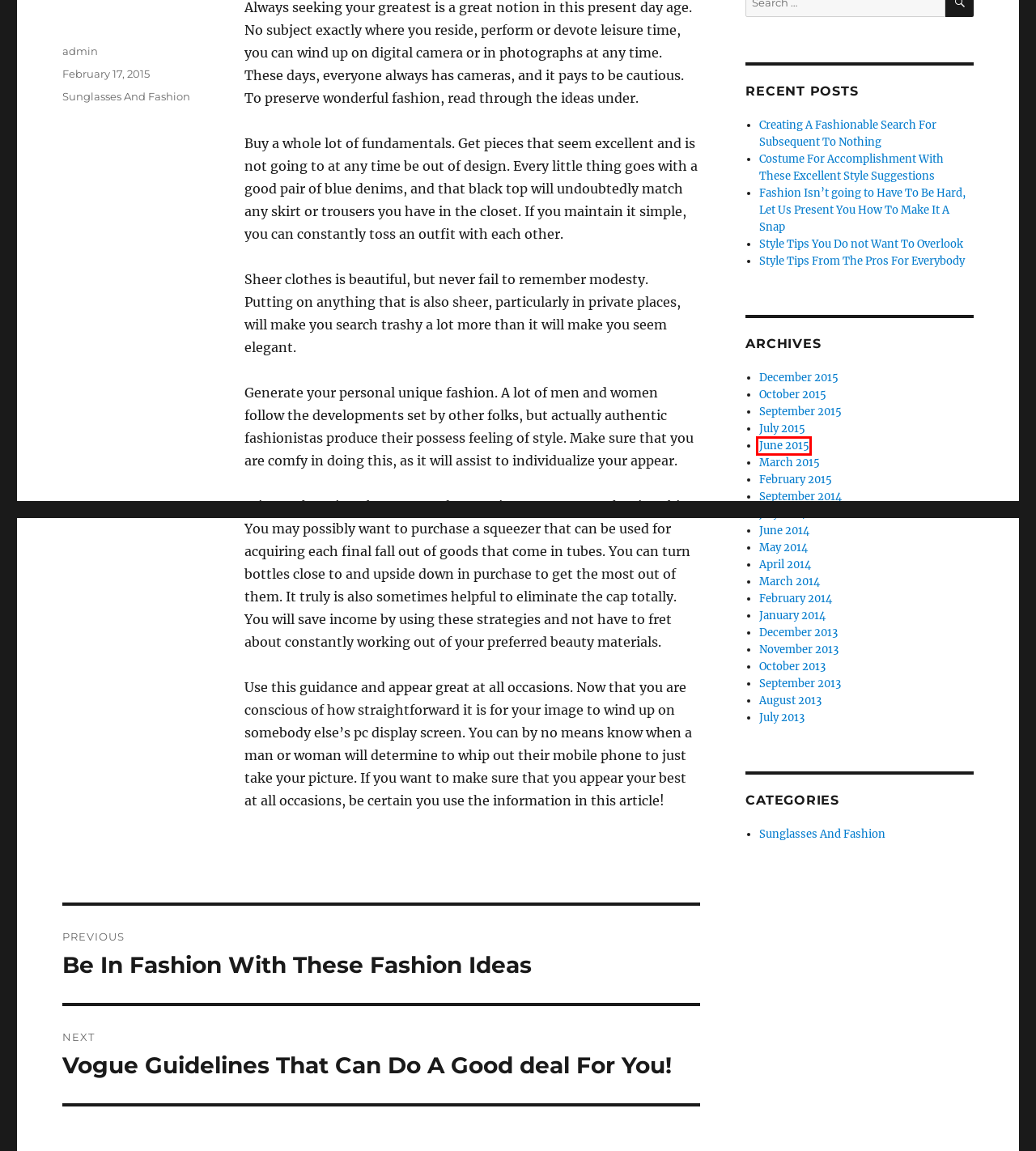Check out the screenshot of a webpage with a red rectangle bounding box. Select the best fitting webpage description that aligns with the new webpage after clicking the element inside the bounding box. Here are the candidates:
A. May 2014 – Sunglasses and fashion
B. October 2013 – Sunglasses and fashion
C. September 2013 – Sunglasses and fashion
D. October 2015 – Sunglasses and fashion
E. June 2015 – Sunglasses and fashion
F. Vogue Guidelines That Can Do A Good deal For You! – Sunglasses and fashion
G. Style Tips From The Pros For Everybody – Sunglasses and fashion
H. July 2015 – Sunglasses and fashion

E